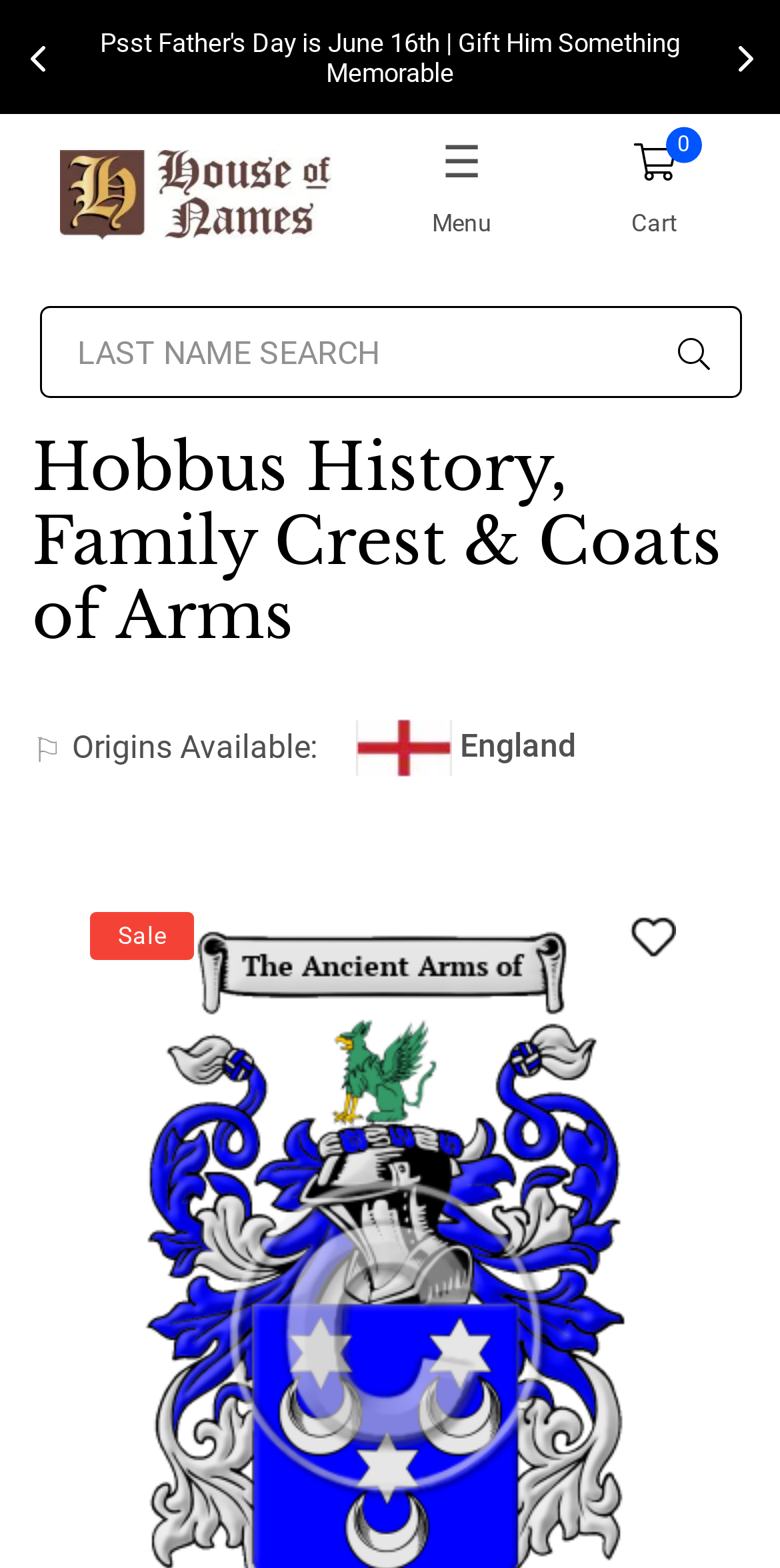What is the origin of the Hobbus surname?
Identify the answer in the screenshot and reply with a single word or phrase.

English